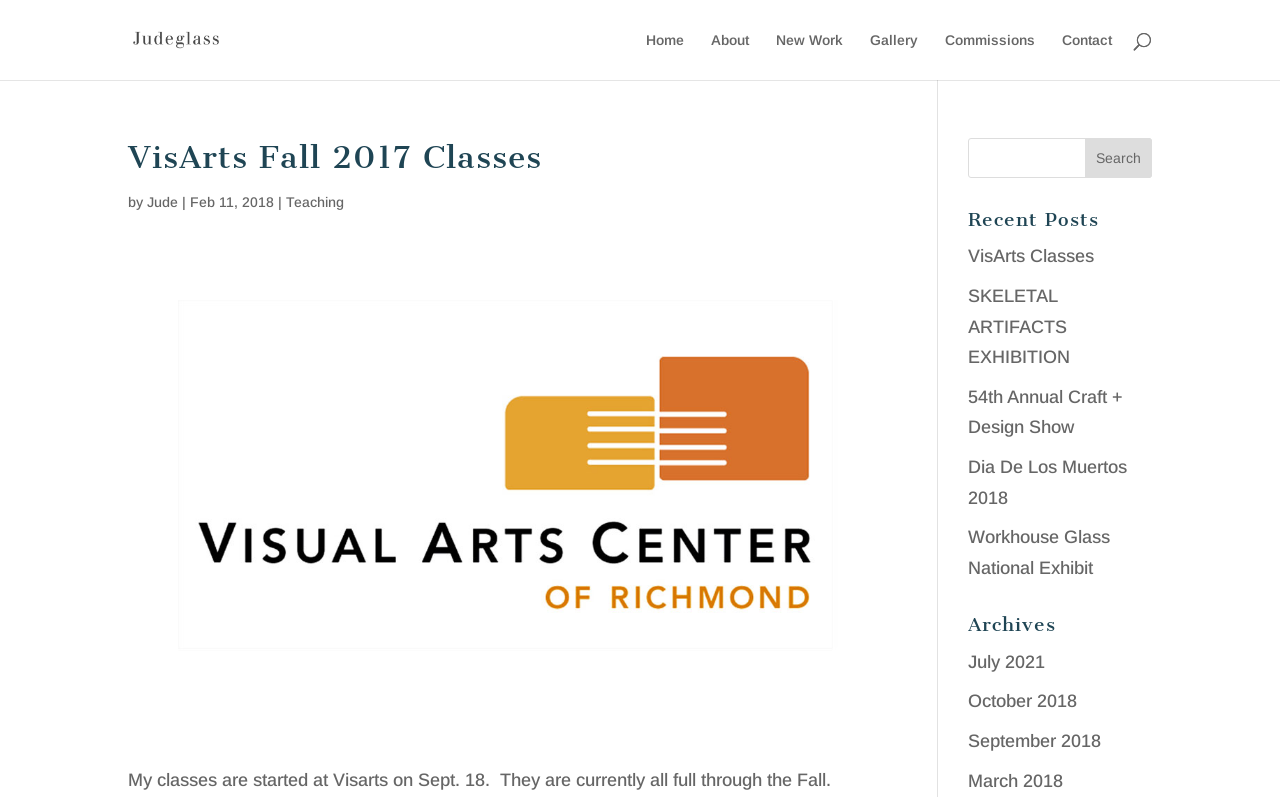Provide a brief response in the form of a single word or phrase:
What is the author's name?

Jude